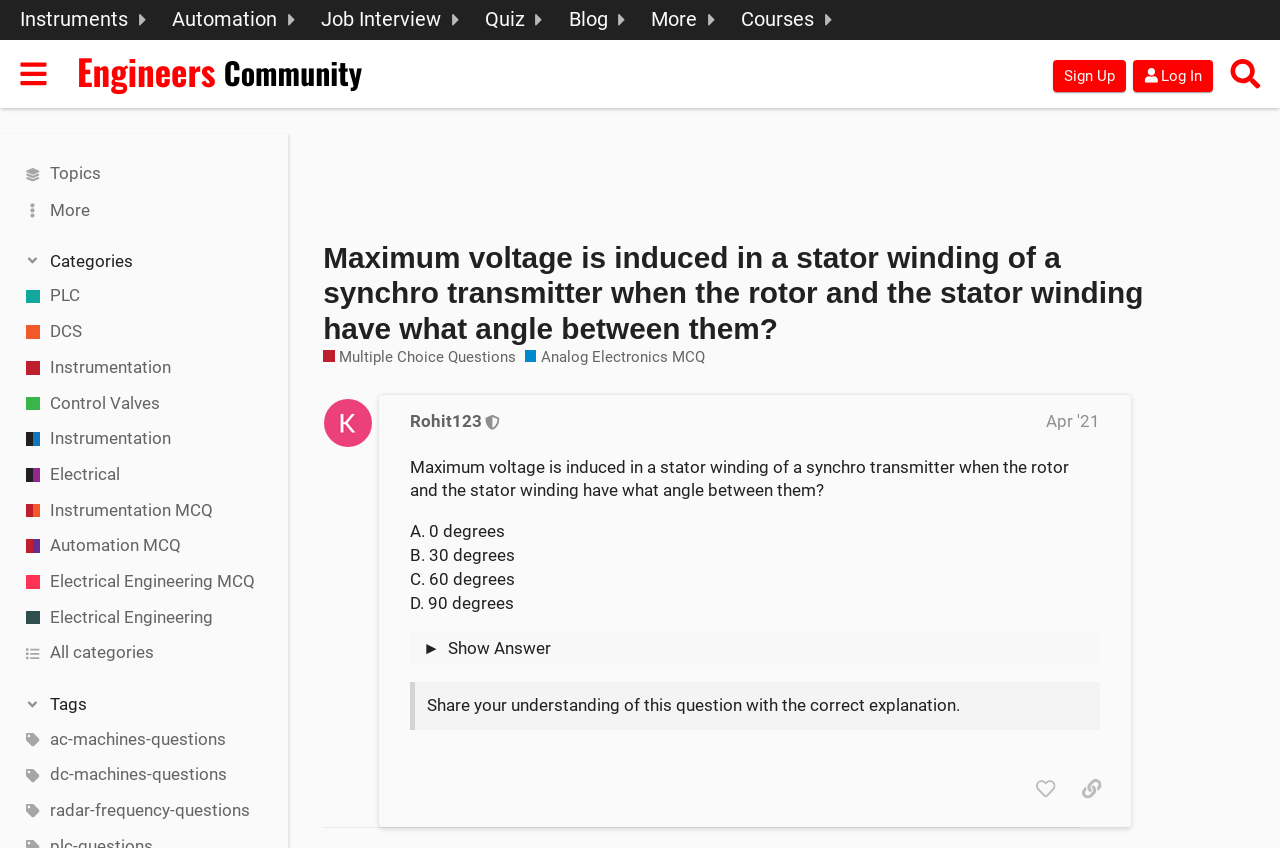Please specify the bounding box coordinates of the area that should be clicked to accomplish the following instruction: "Read the question about maximum voltage in a stator winding". The coordinates should consist of four float numbers between 0 and 1, i.e., [left, top, right, bottom].

[0.252, 0.282, 0.918, 0.409]